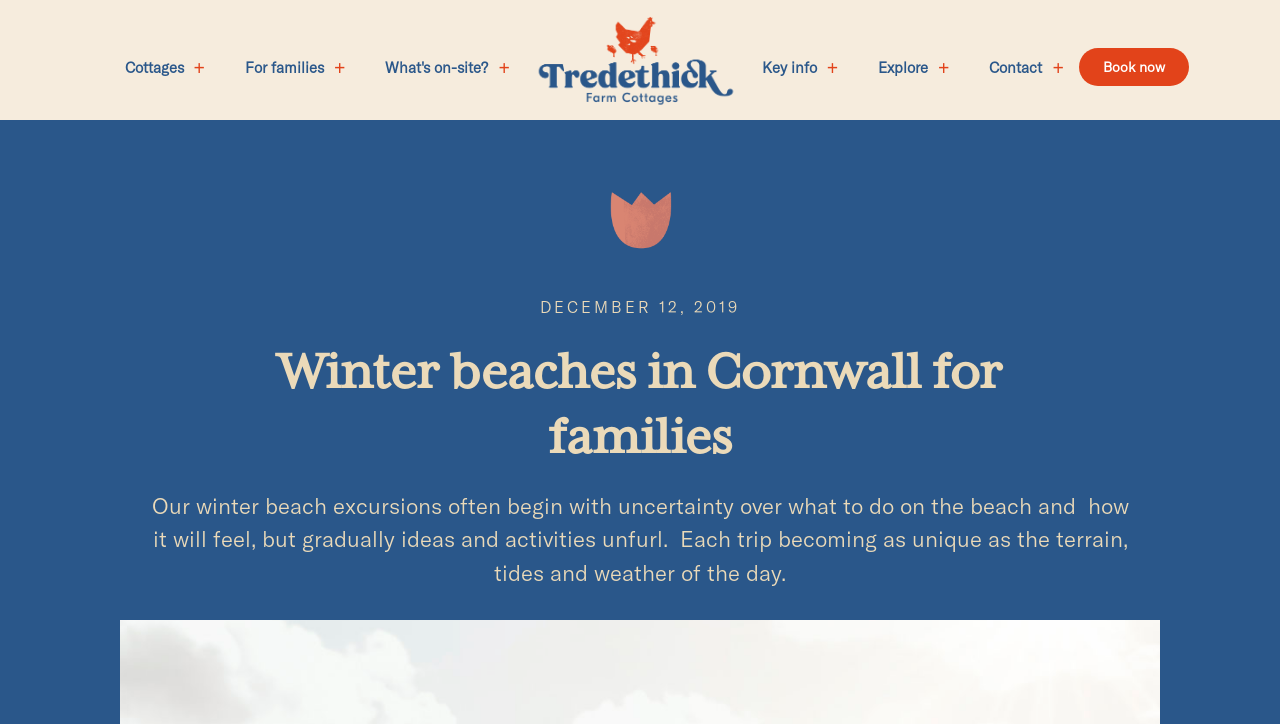Please locate the clickable area by providing the bounding box coordinates to follow this instruction: "View Key info +".

[0.583, 0.062, 0.666, 0.166]